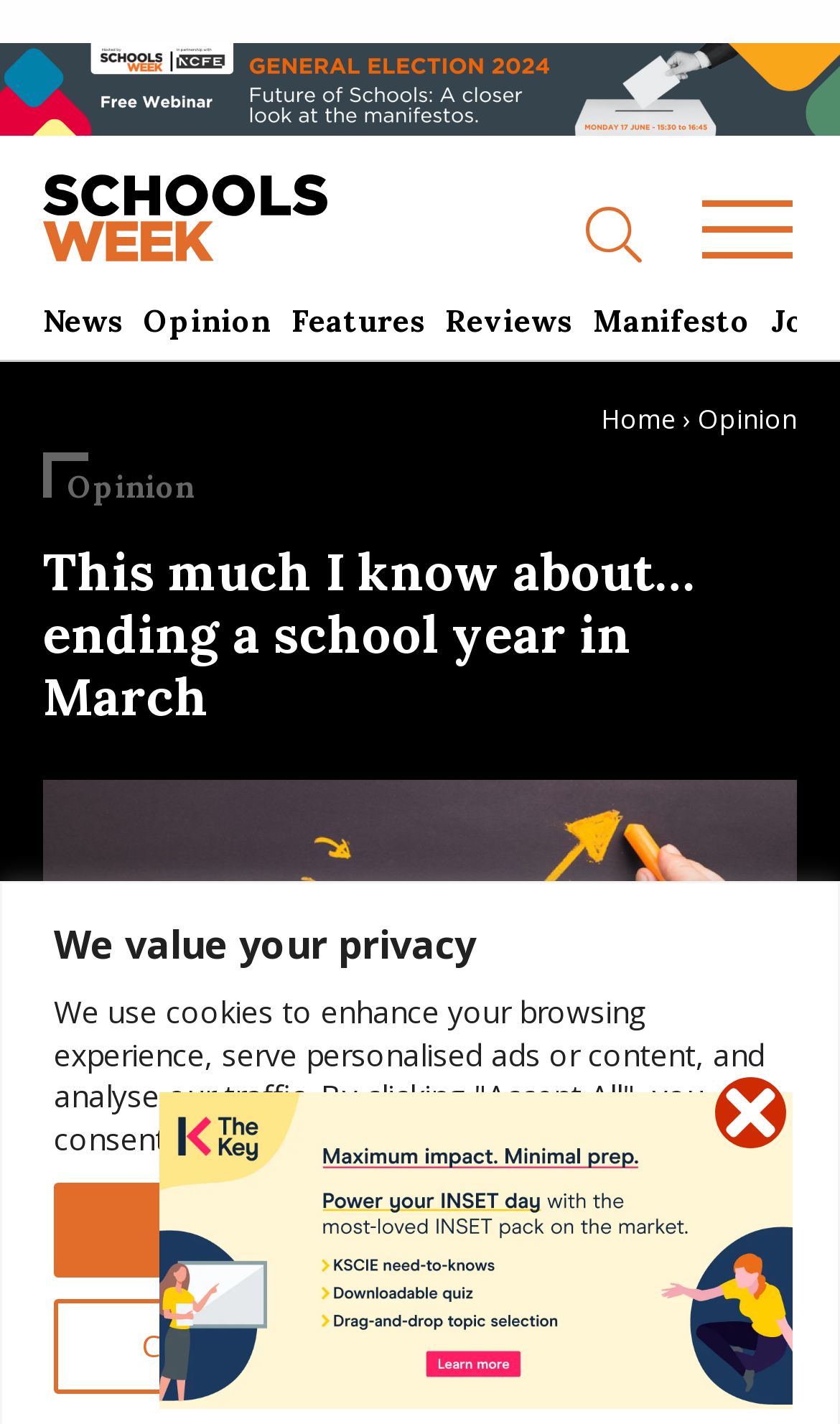Determine the main headline from the webpage and extract its text.

This much I know about… ending a school year in March